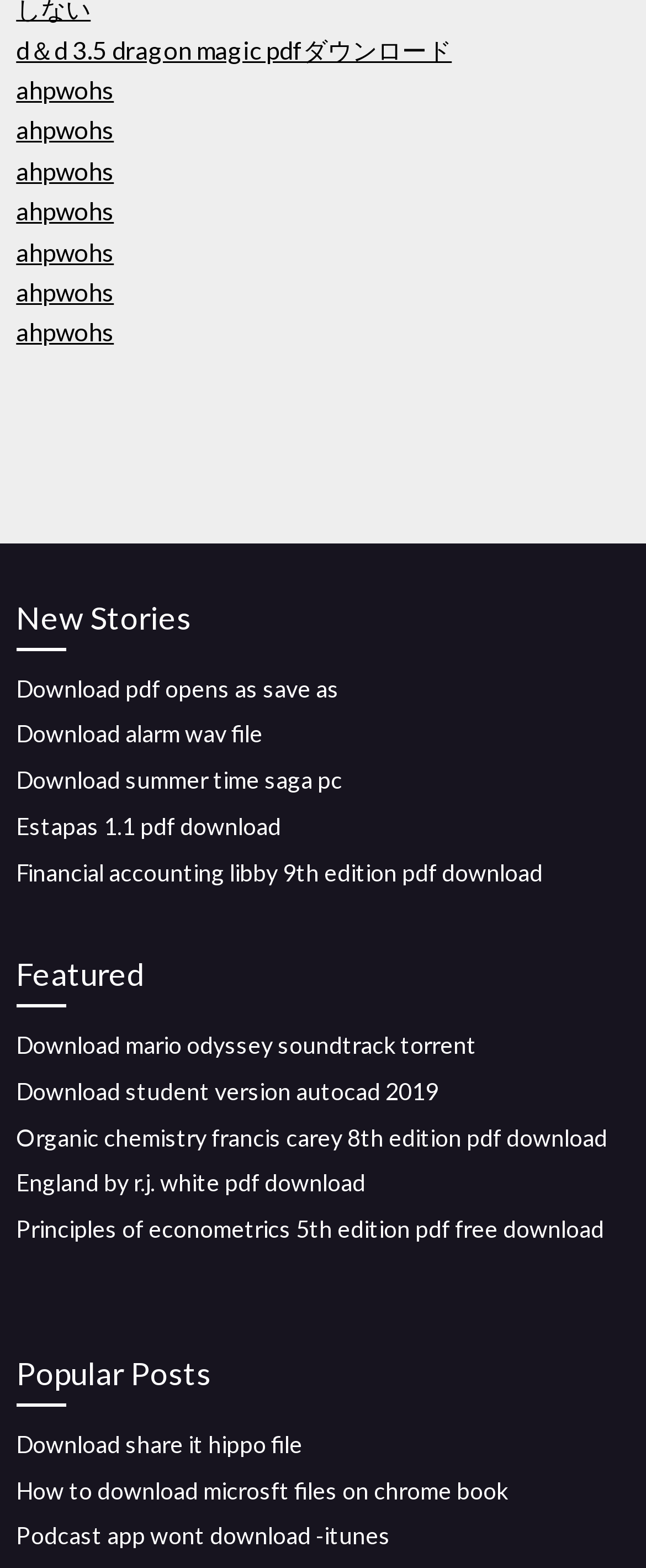Can you pinpoint the bounding box coordinates for the clickable element required for this instruction: "Download pdf opens as save as"? The coordinates should be four float numbers between 0 and 1, i.e., [left, top, right, bottom].

[0.025, 0.43, 0.525, 0.448]